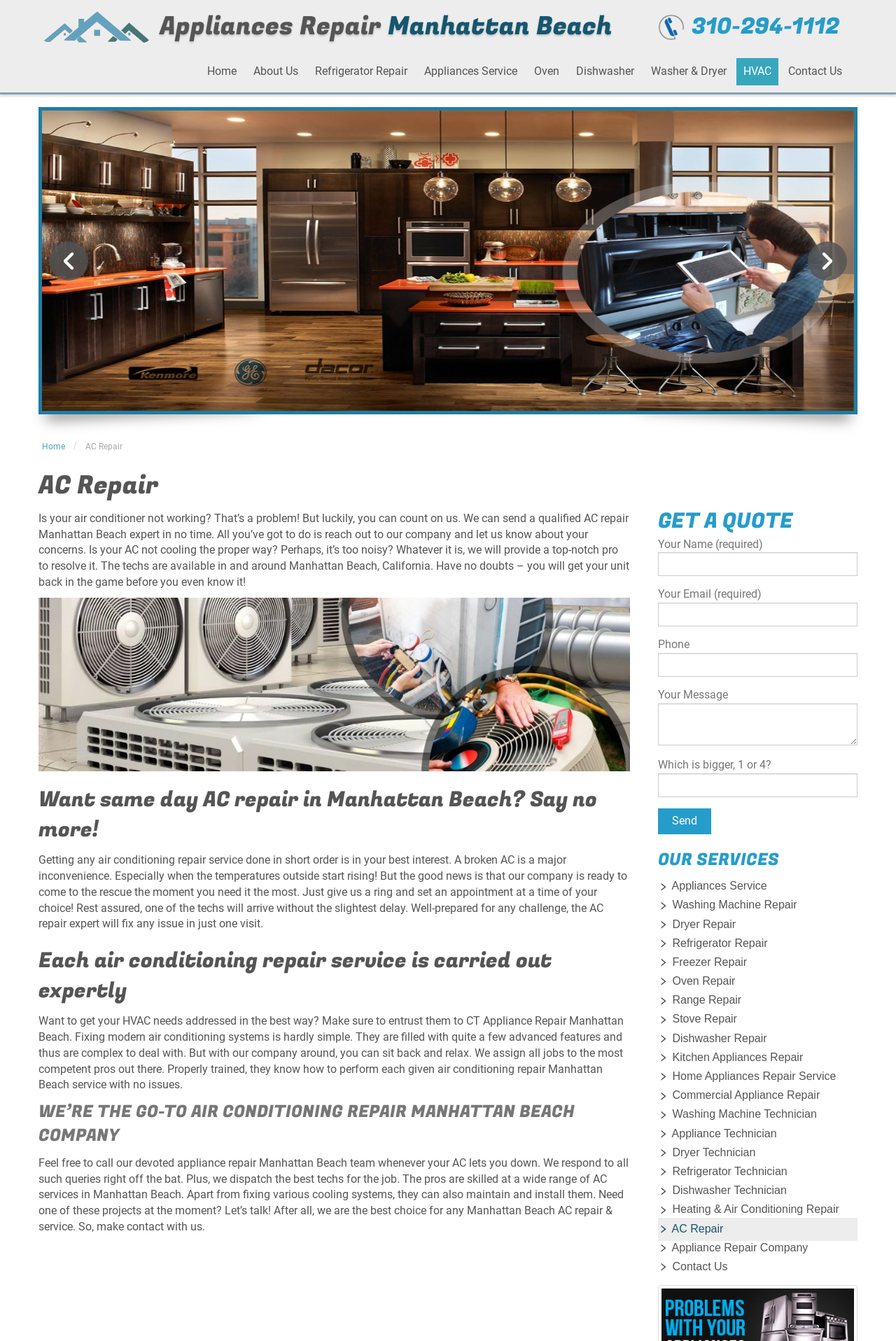Describe every aspect of the webpage comprehensively.

This webpage is about AC repair services in Manhattan Beach, California. At the top, there is a header section with a phone number, "310-294-1112", and a call-to-action image. Below the header, there are several links to different pages, including "Home", "About Us", "Refrigerator Repair", and "Contact Us". 

On the left side of the page, there is a section with a heading "AC Repair" and a brief description of the service. Below this section, there is a long article that explains the importance of quick AC repair, the benefits of choosing the company's services, and the expertise of their technicians. The article is divided into several sections with headings, including "Want same day AC repair in Manhattan Beach? Say no more!", "Each air conditioning repair service is carried out expertly", and "WE’RE THE GO-TO AIR CONDITIONING REPAIR MANHATTAN BEACH COMPANY". 

On the right side of the page, there is a contact form with fields for name, email, phone number, and message. Below the form, there is a section with a heading "OUR SERVICES" and a list of links to different appliance repair services, including washing machine repair, dryer repair, refrigerator repair, and more. 

Throughout the page, there are several images, including a logo, a call-to-action image, and an image related to AC repair. The overall layout is organized, with clear headings and concise text.